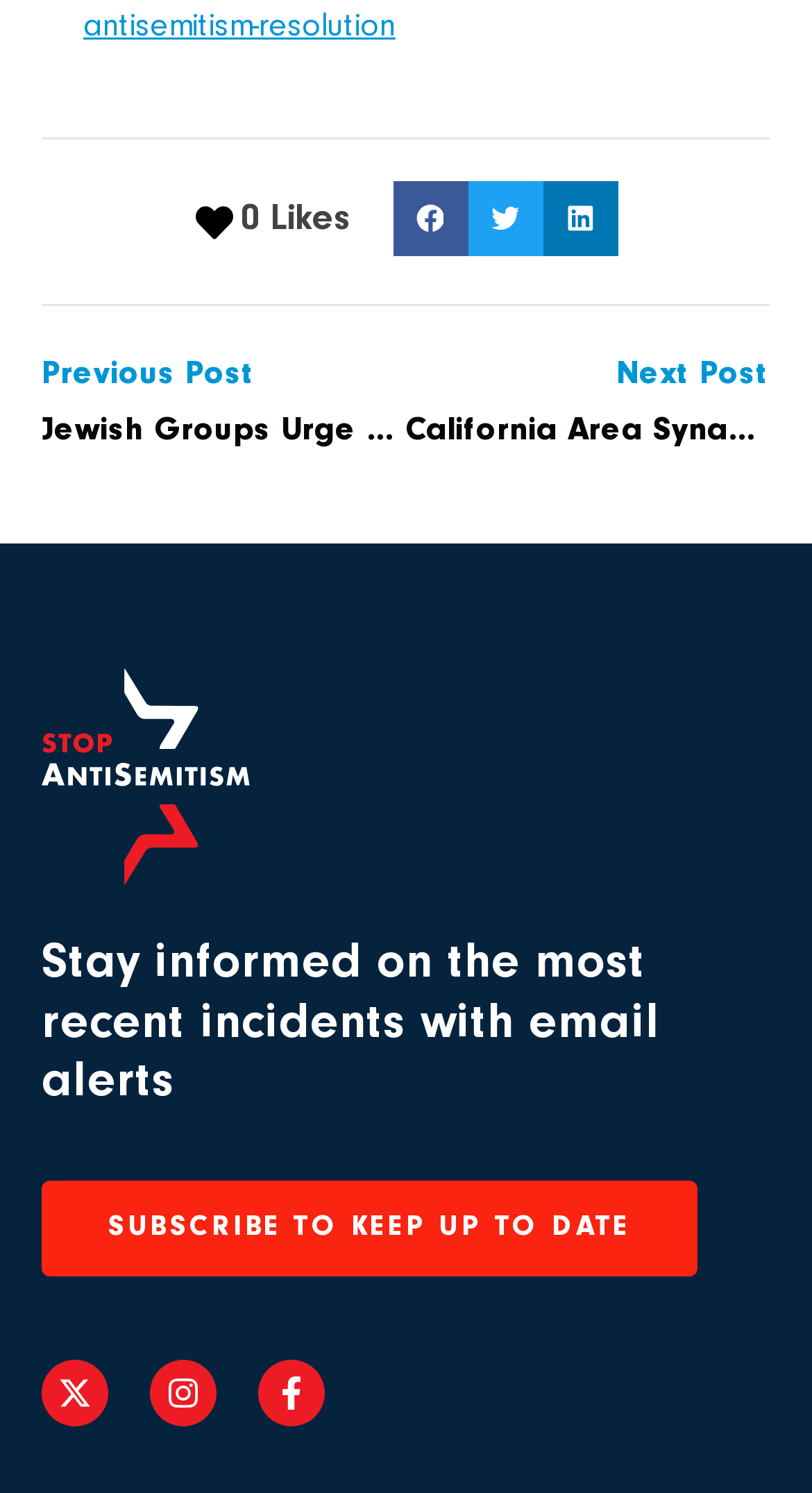Provide the bounding box coordinates of the UI element that matches the description: "Facebook-f".

[0.318, 0.911, 0.4, 0.956]